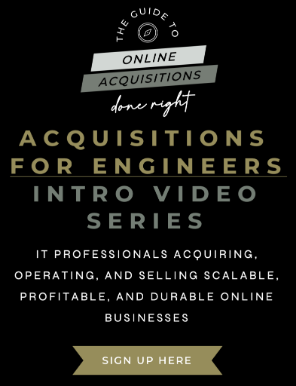Provide an extensive narrative of what is shown in the image.

The image serves as a promotional graphic for an introductory video series titled "Acquisitions for Engineers." Aimed at IT professionals, it emphasizes the importance of acquiring, operating, and selling scalable, profitable, and durable online businesses. The striking design features bold text against a dark background, enhancing visibility and impact. It invites viewers to engage further by signing up, suggesting a streamlined approach to learning about successful online acquisitions. The phrase "The Guide to Online Acquisitions Done Right" underscores a commitment to providing valuable insights and strategies for navigating the online business landscape effectively.